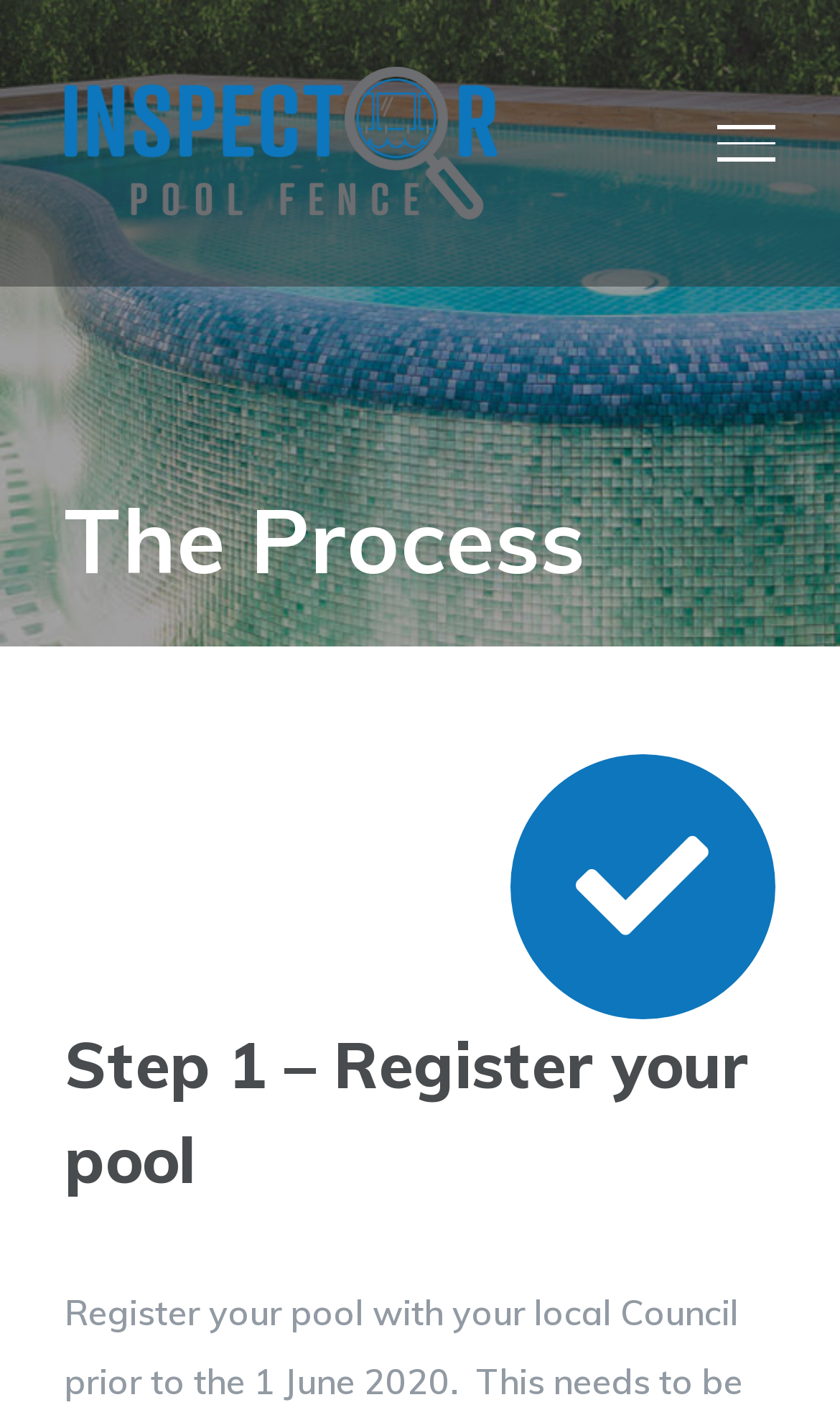Given the webpage screenshot and the description, determine the bounding box coordinates (top-left x, top-left y, bottom-right x, bottom-right y) that define the location of the UI element matching this description: Impressum

None